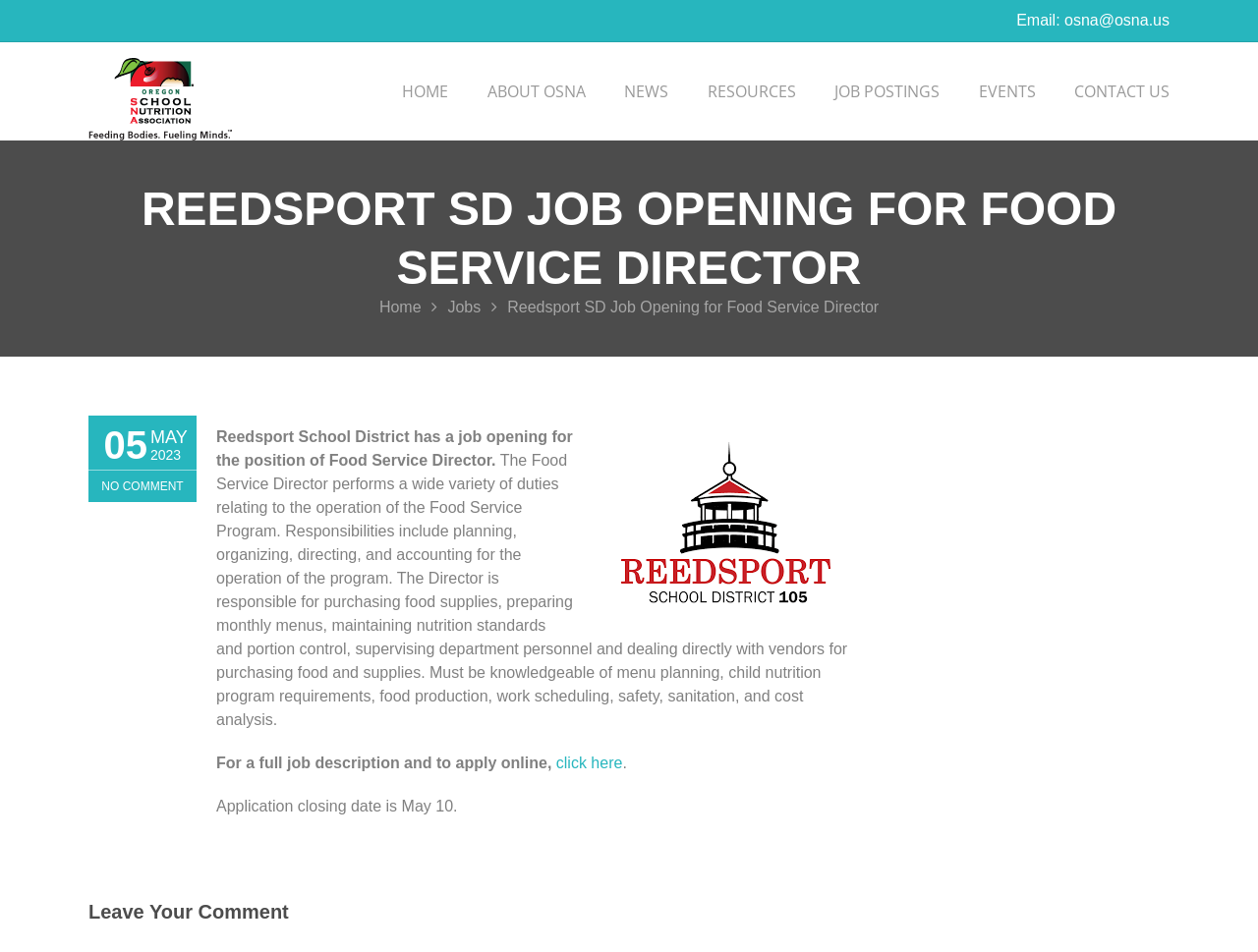How many links are there in the top navigation menu?
Please interpret the details in the image and answer the question thoroughly.

I counted the number of link elements in the top navigation menu, which are 'HOME', 'ABOUT OSNA', 'NEWS', 'RESOURCES', 'JOB POSTINGS', 'EVENTS', and 'CONTACT US', and found that there are 7 links in total.